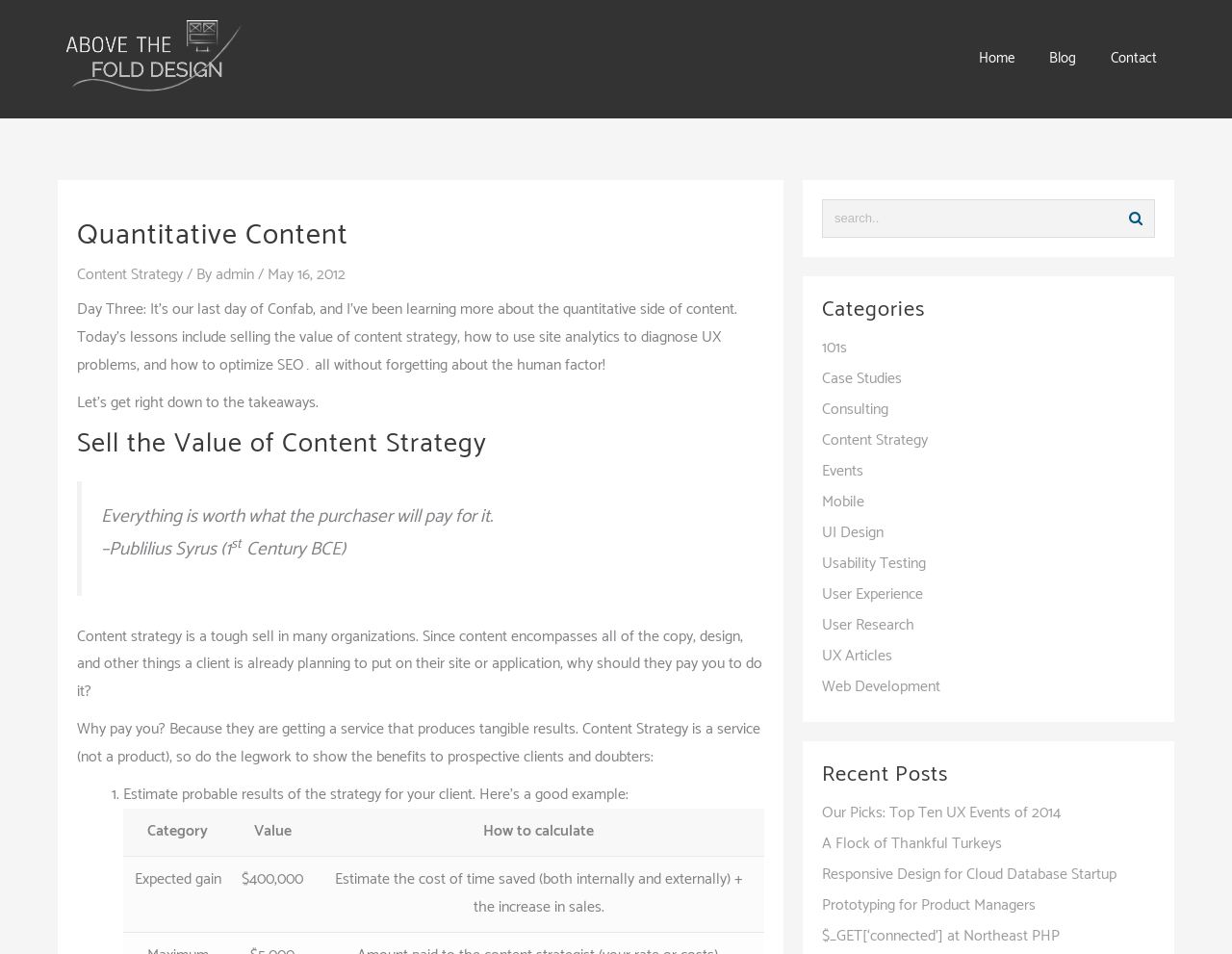Identify the bounding box coordinates of the part that should be clicked to carry out this instruction: "Click on the 'Above the Fold Design' link".

[0.047, 0.081, 0.2, 0.108]